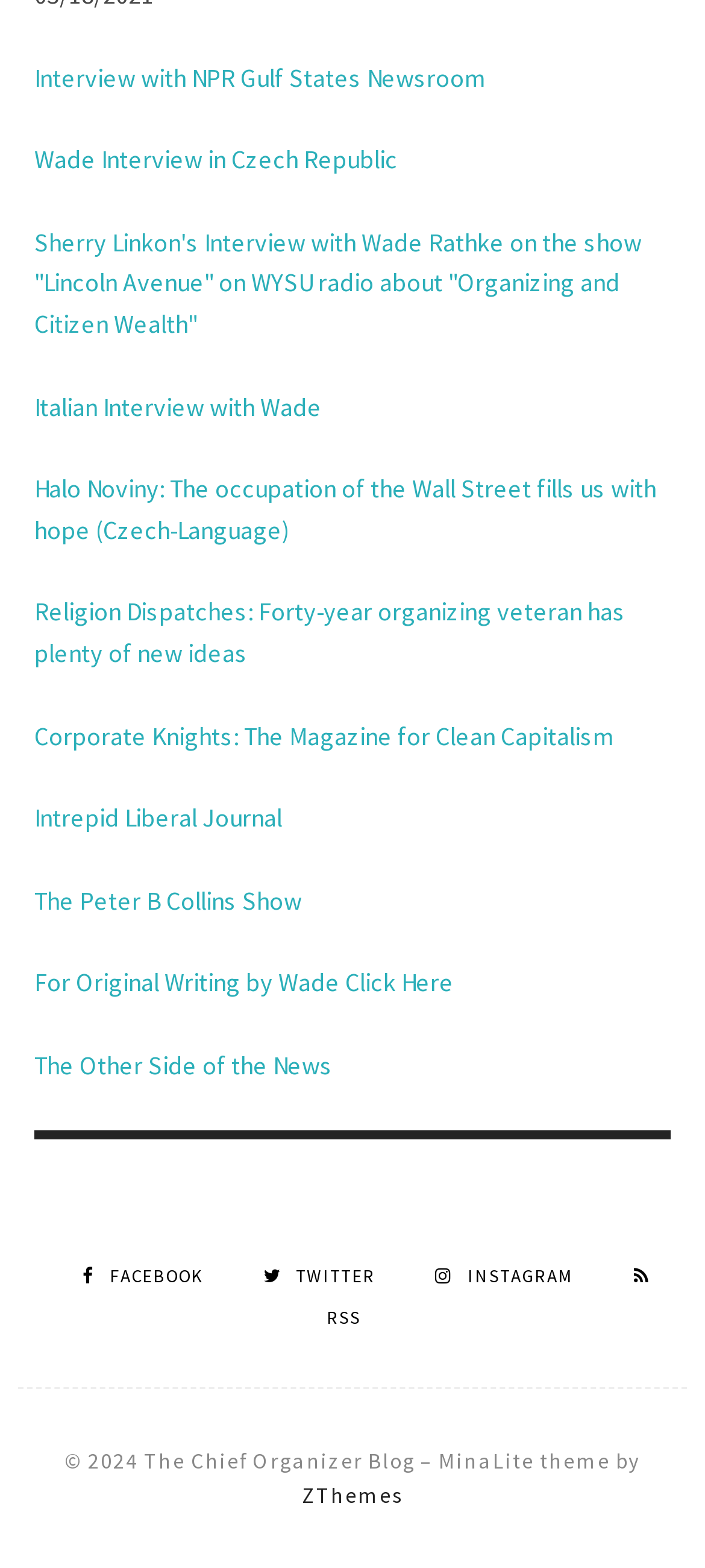Determine the bounding box coordinates for the area that should be clicked to carry out the following instruction: "Visit Wade Rathke's Facebook page".

[0.117, 0.807, 0.288, 0.822]